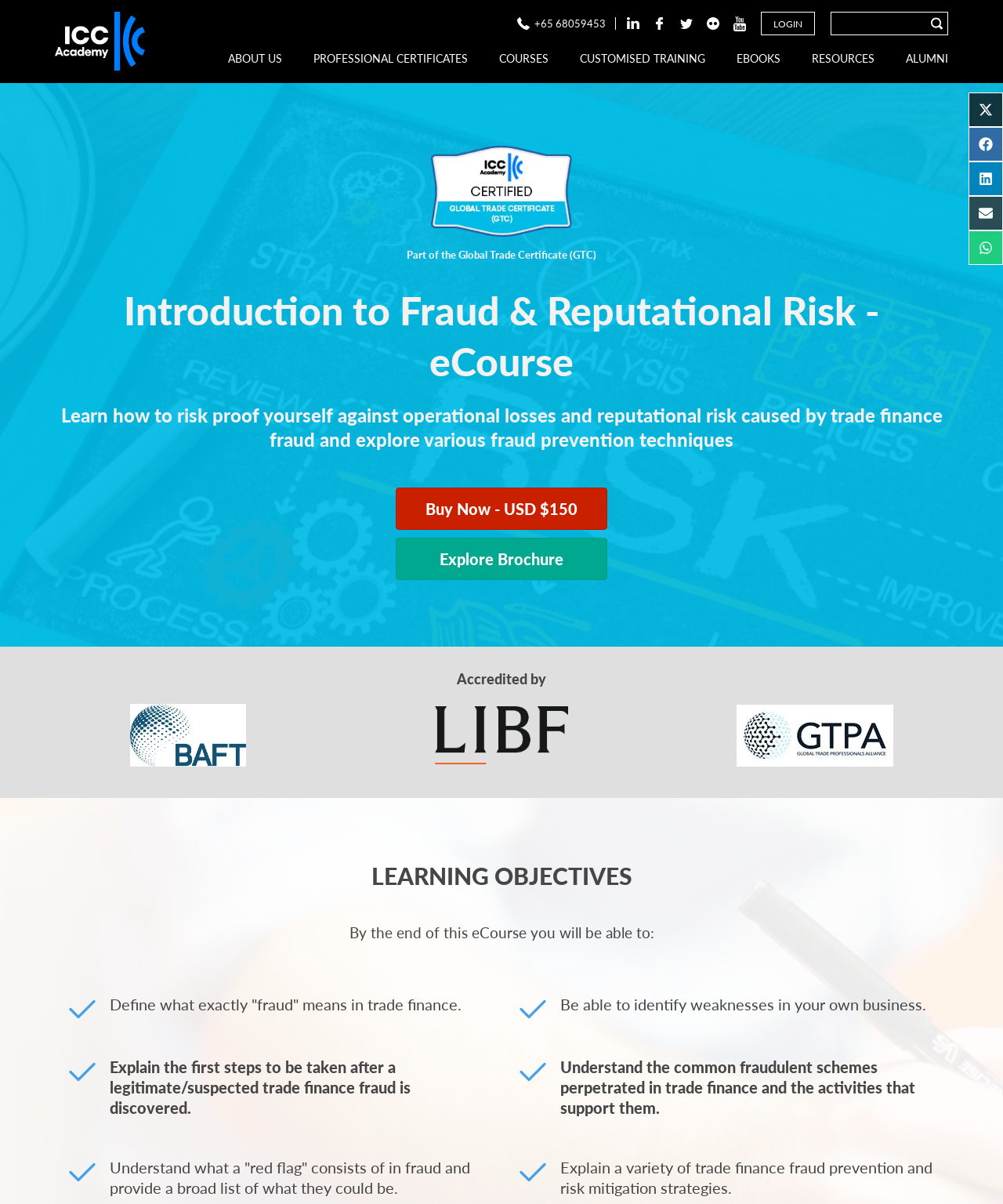Please look at the image and answer the question with a detailed explanation: How many social media profiles are linked?

The social media profiles linked are Twitter, Facebook, LinkedIn, Flickr, and YouTube, which can be found at the top right corner of the webpage.